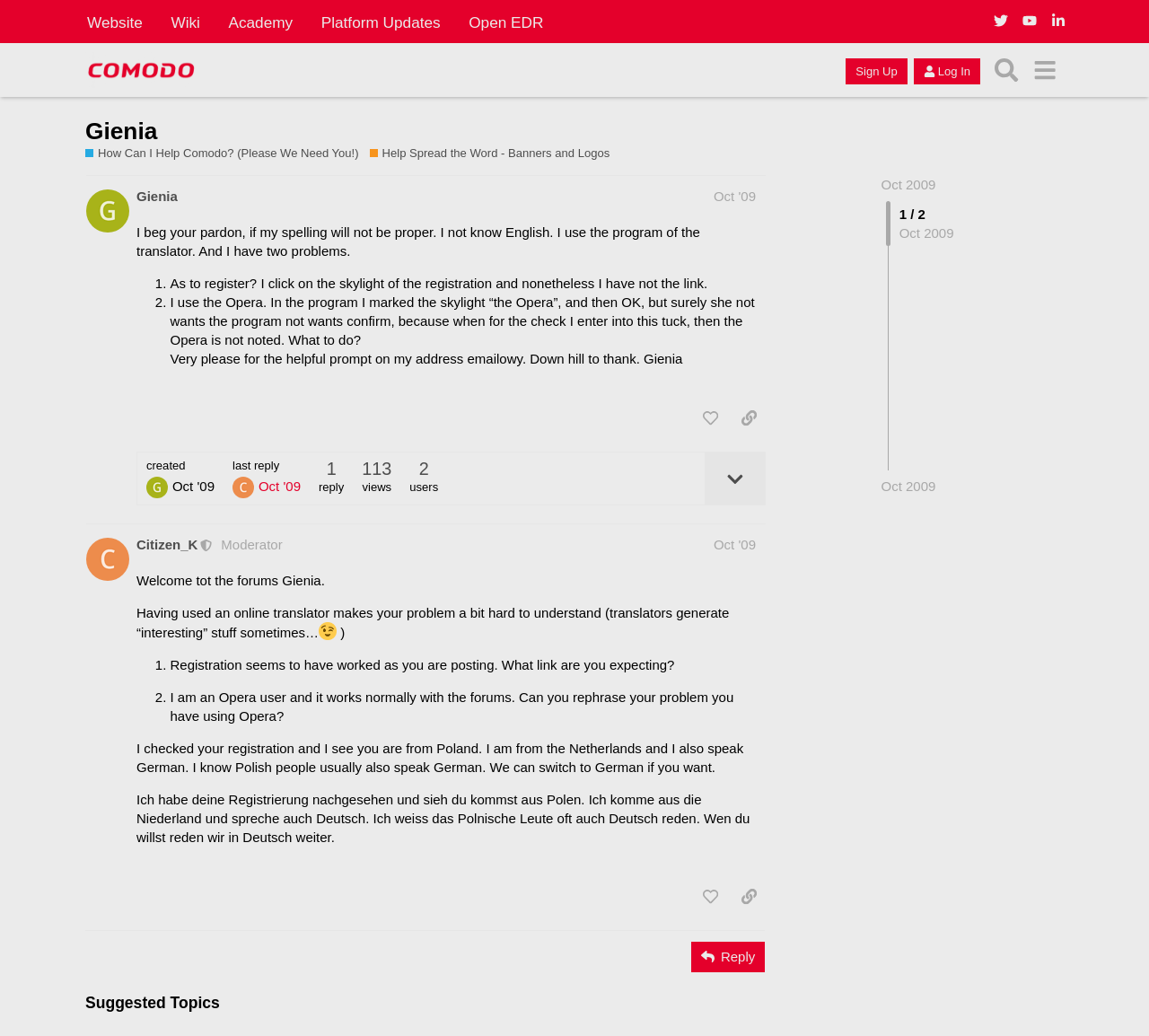Please give a concise answer to this question using a single word or phrase: 
What is the role of Citizen_K in the forum?

Moderator